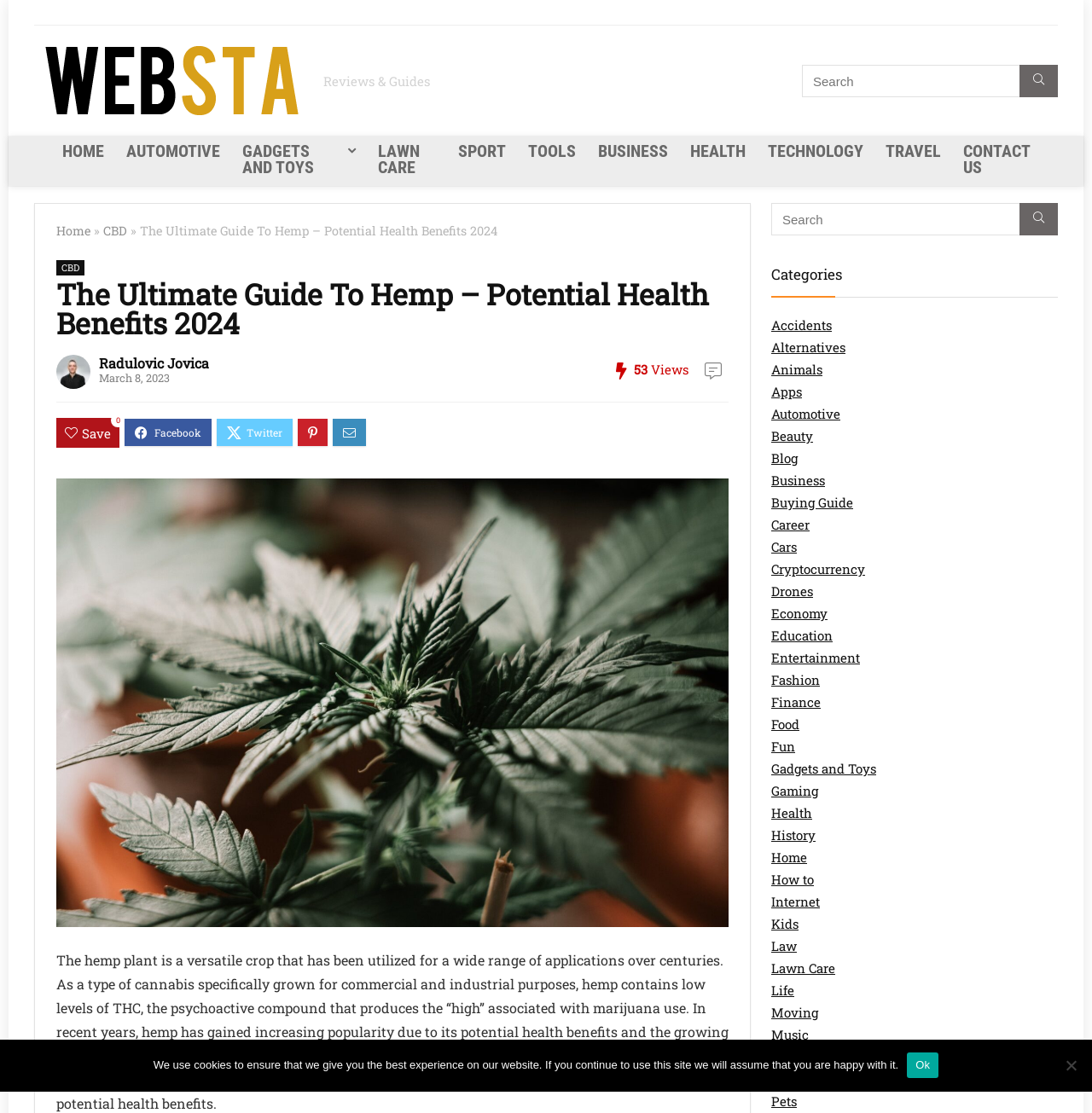Find and specify the bounding box coordinates that correspond to the clickable region for the instruction: "Click on the HOME link".

[0.047, 0.123, 0.105, 0.152]